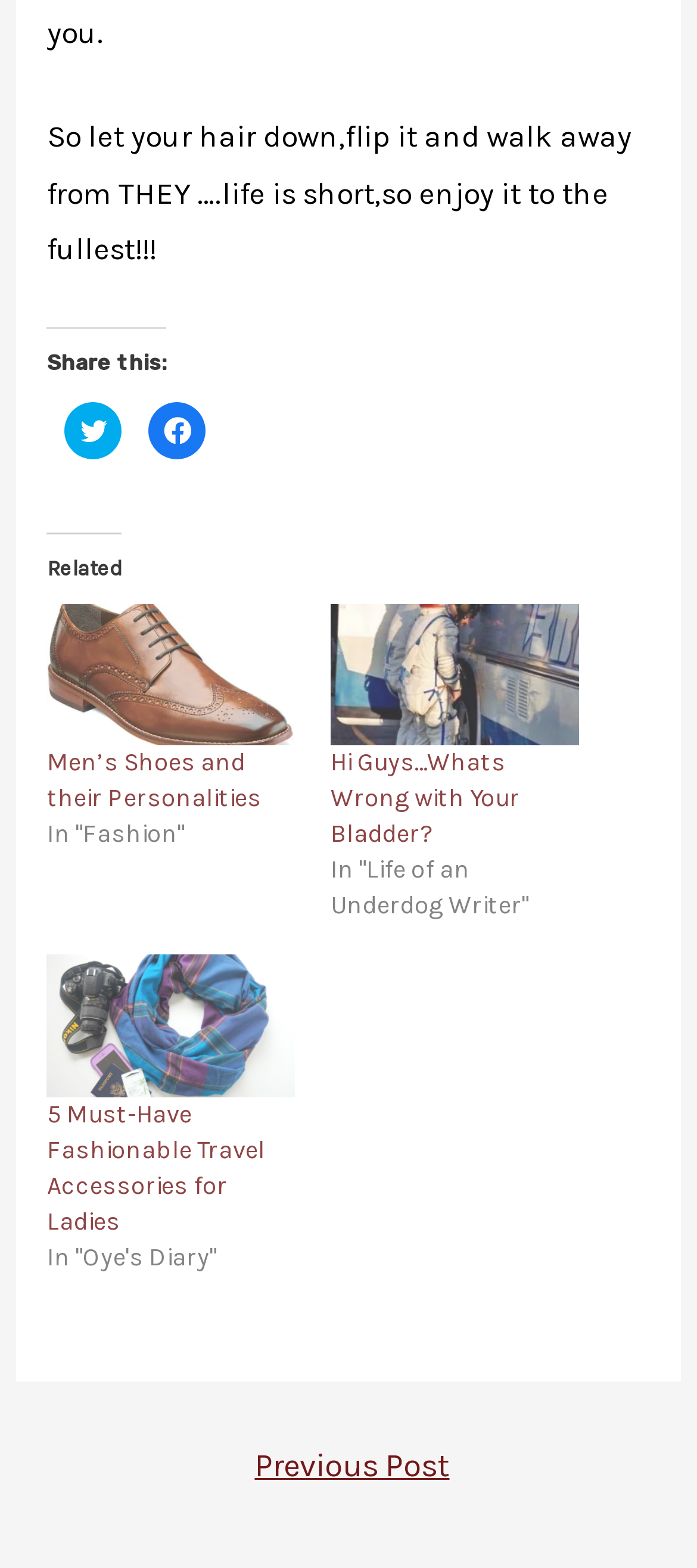Refer to the element description Men’s Shoes and their Personalities and identify the corresponding bounding box in the screenshot. Format the coordinates as (top-left x, top-left y, bottom-right x, bottom-right y) with values in the range of 0 to 1.

[0.067, 0.477, 0.375, 0.519]